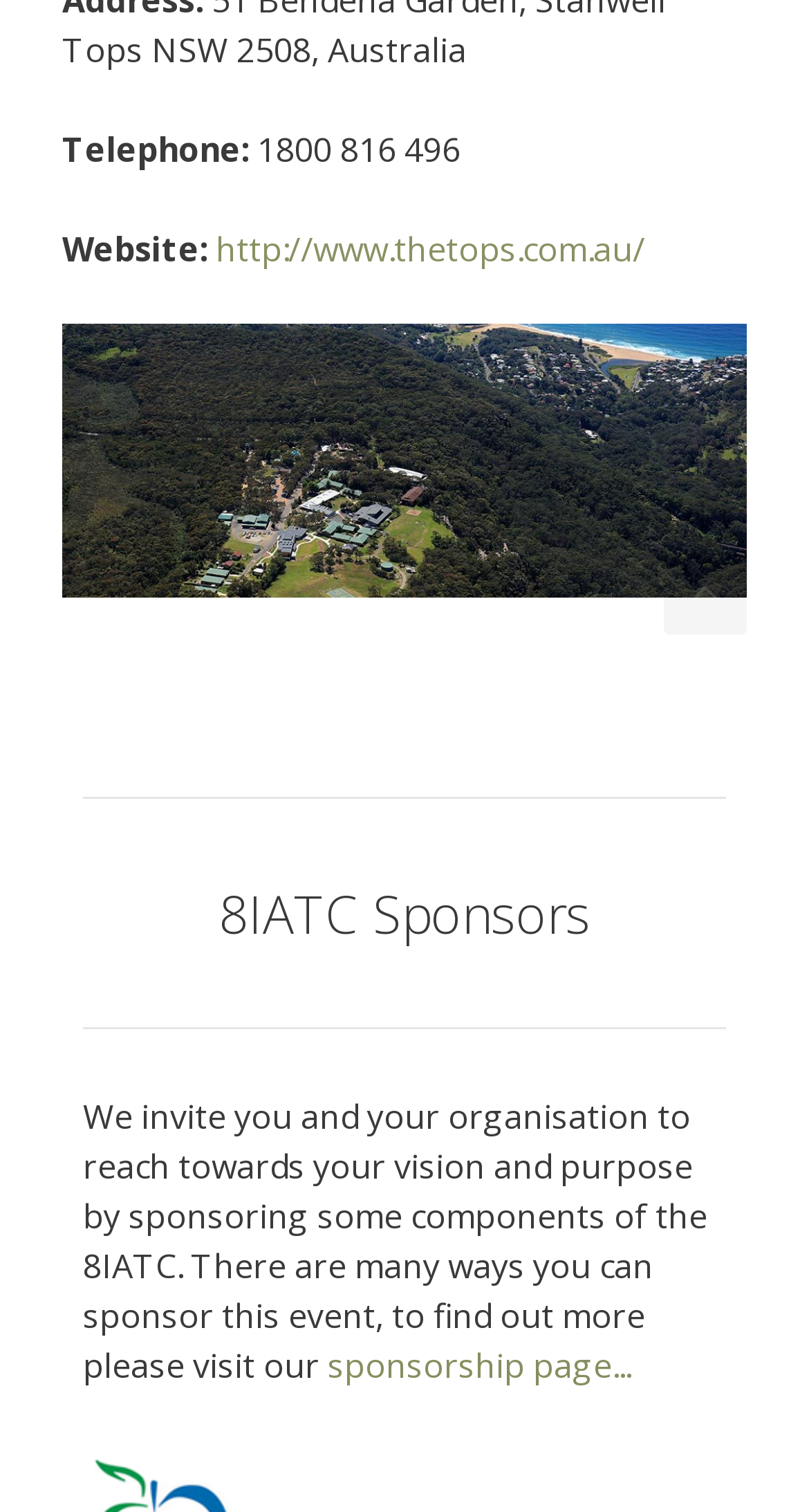Reply to the question with a brief word or phrase: Where can I find more information about sponsorship?

Sponsorship page